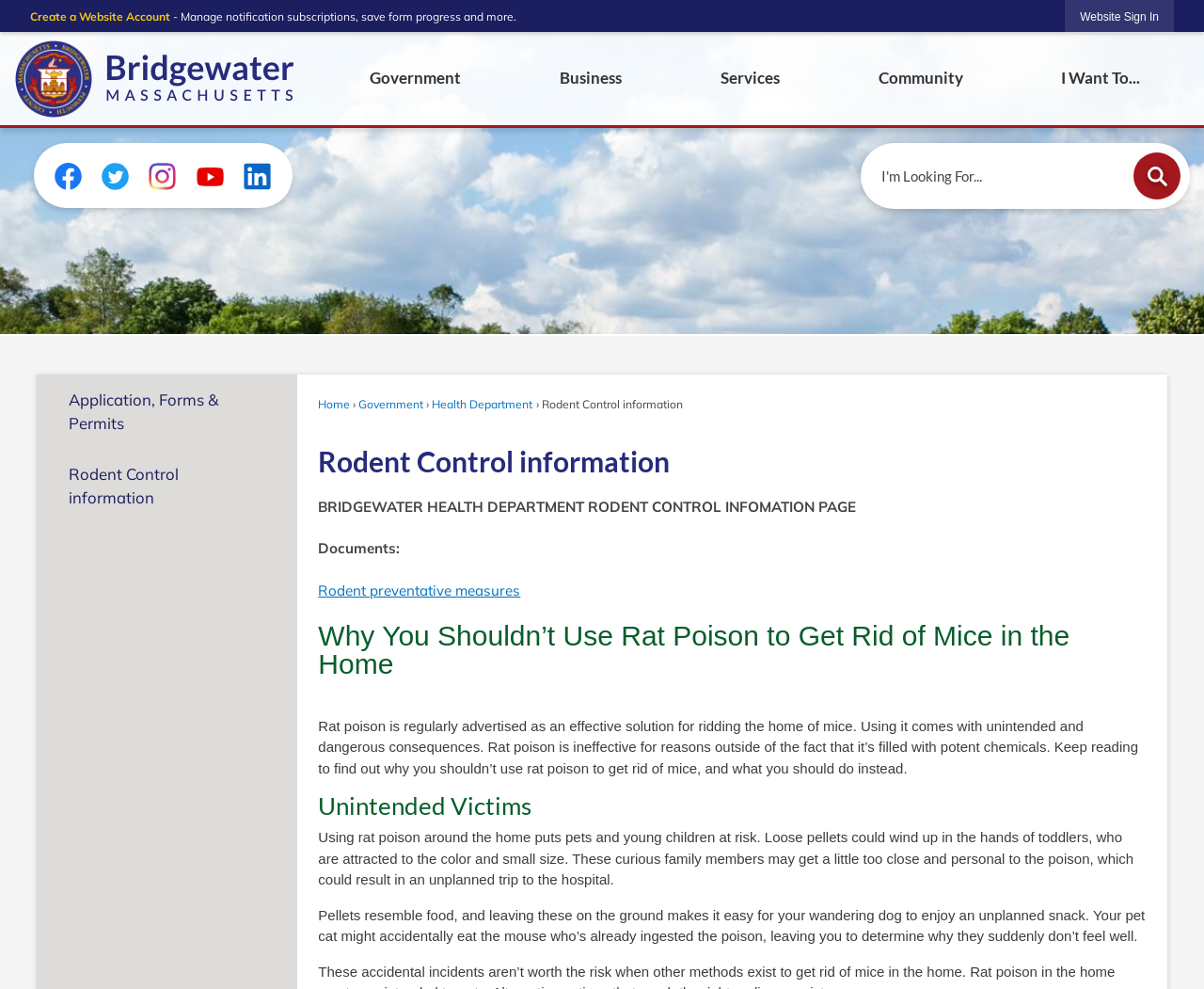Please specify the bounding box coordinates for the clickable region that will help you carry out the instruction: "Search for something".

[0.715, 0.145, 0.988, 0.211]